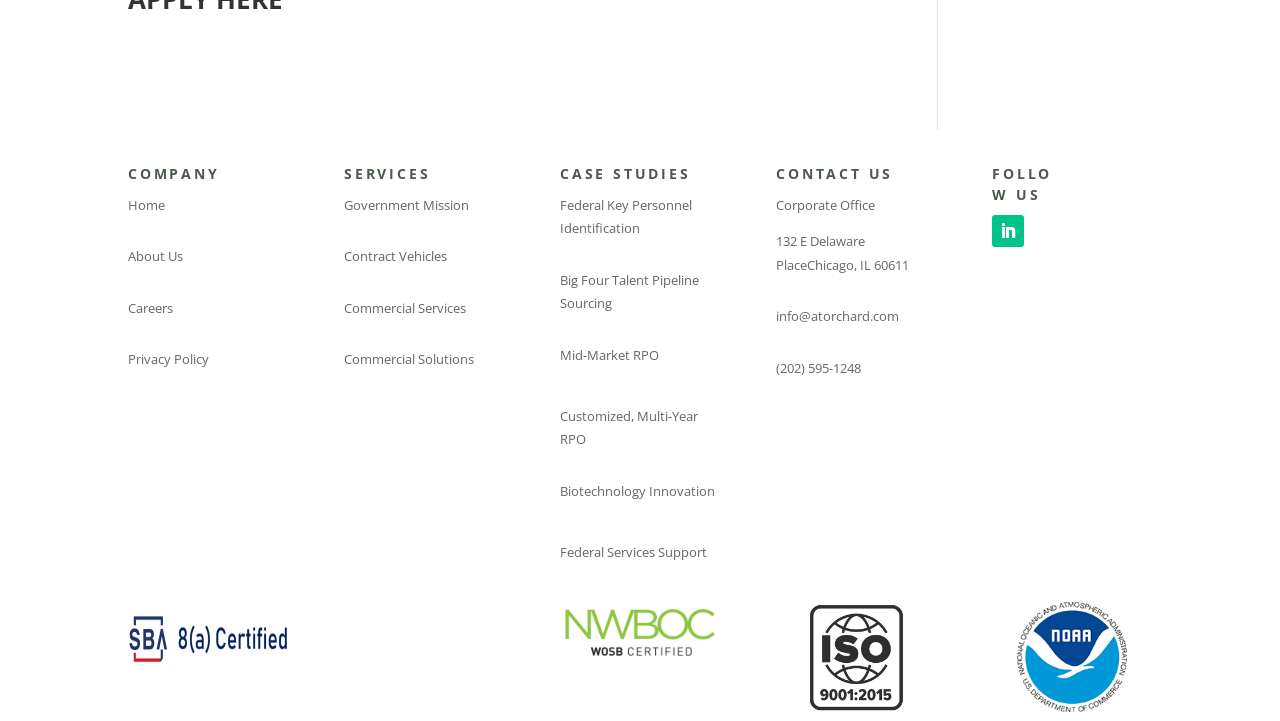Provide a one-word or one-phrase answer to the question:
What is the name of the certification logo at the bottom left?

Small Business Administration 8a Certified